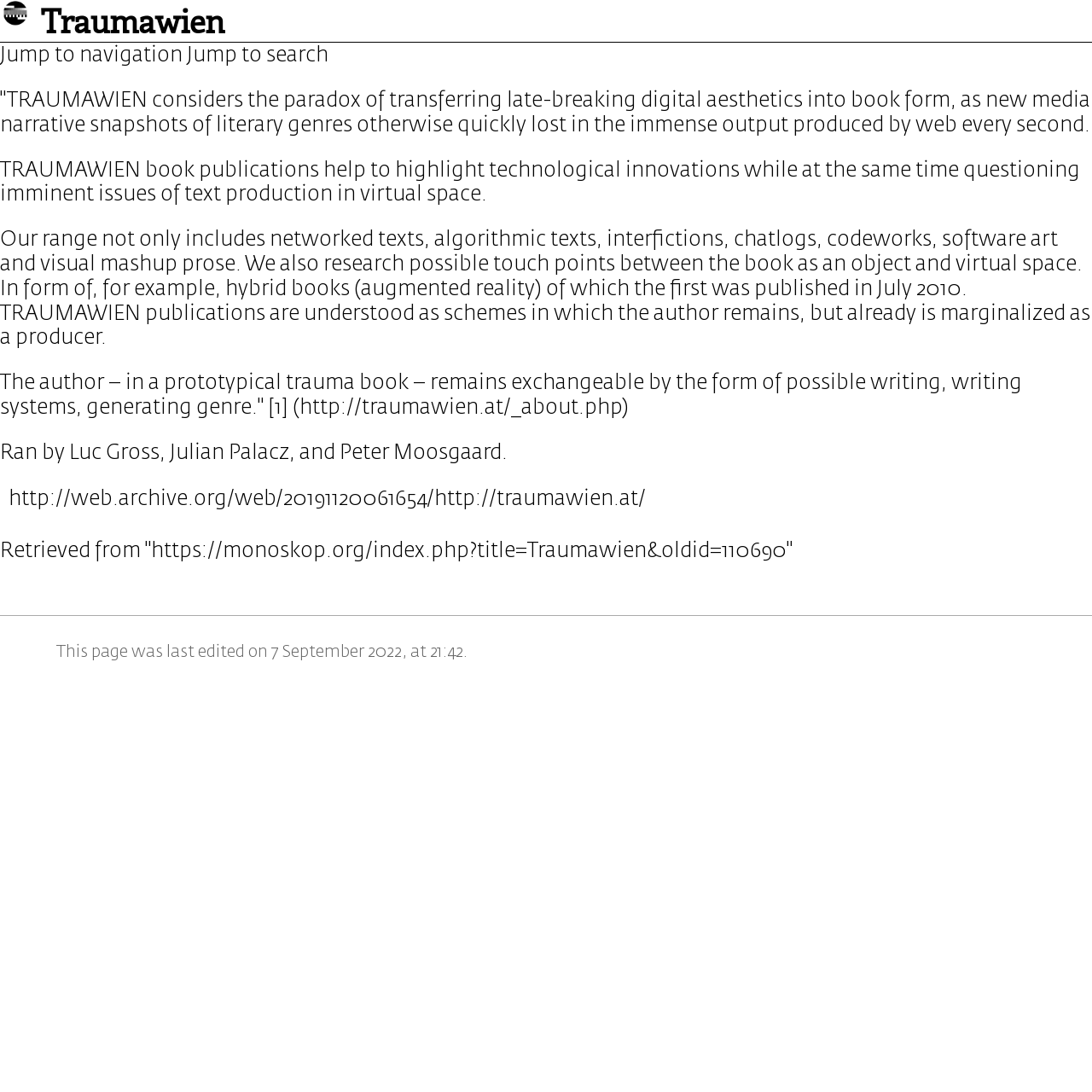Please locate the bounding box coordinates of the element that should be clicked to achieve the given instruction: "Jump to navigation".

[0.0, 0.041, 0.167, 0.06]